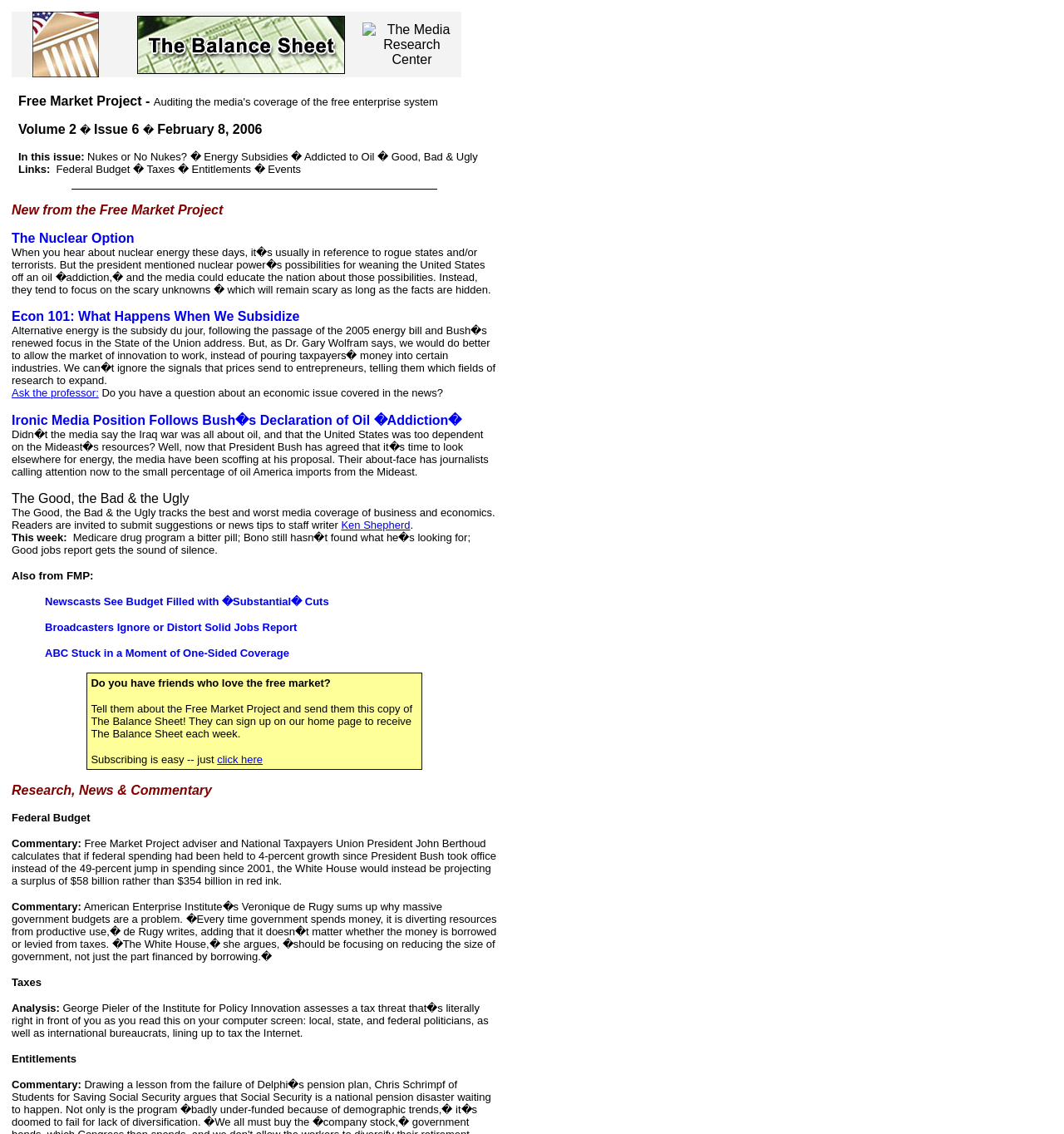Locate the bounding box coordinates of the clickable element to fulfill the following instruction: "View the Good, the Bad & the Ugly". Provide the coordinates as four float numbers between 0 and 1 in the format [left, top, right, bottom].

[0.011, 0.433, 0.178, 0.446]